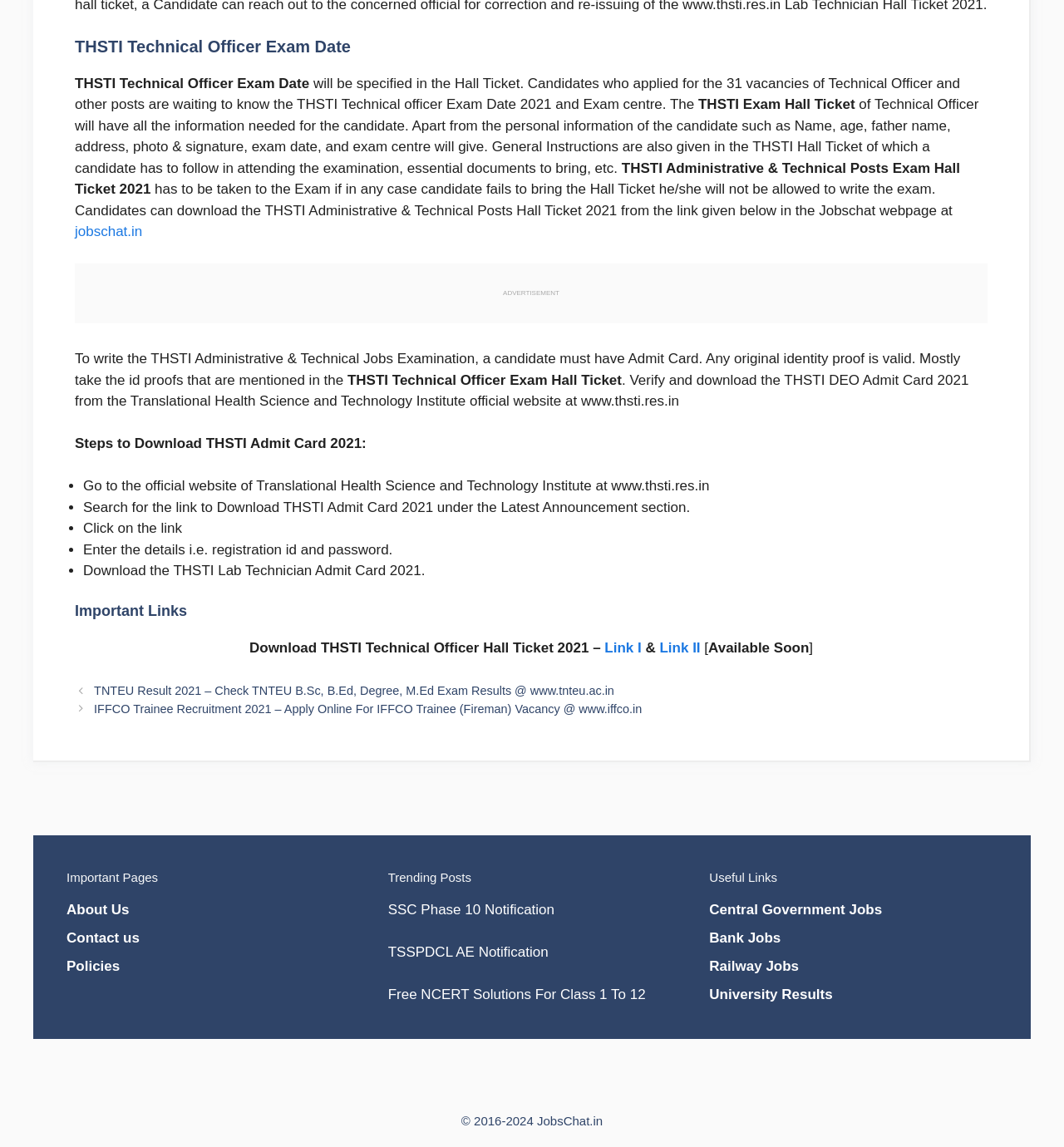Please give a concise answer to this question using a single word or phrase: 
What is the link to download the THSTI Technical Officer Hall Ticket 2021?

Link I or Link II